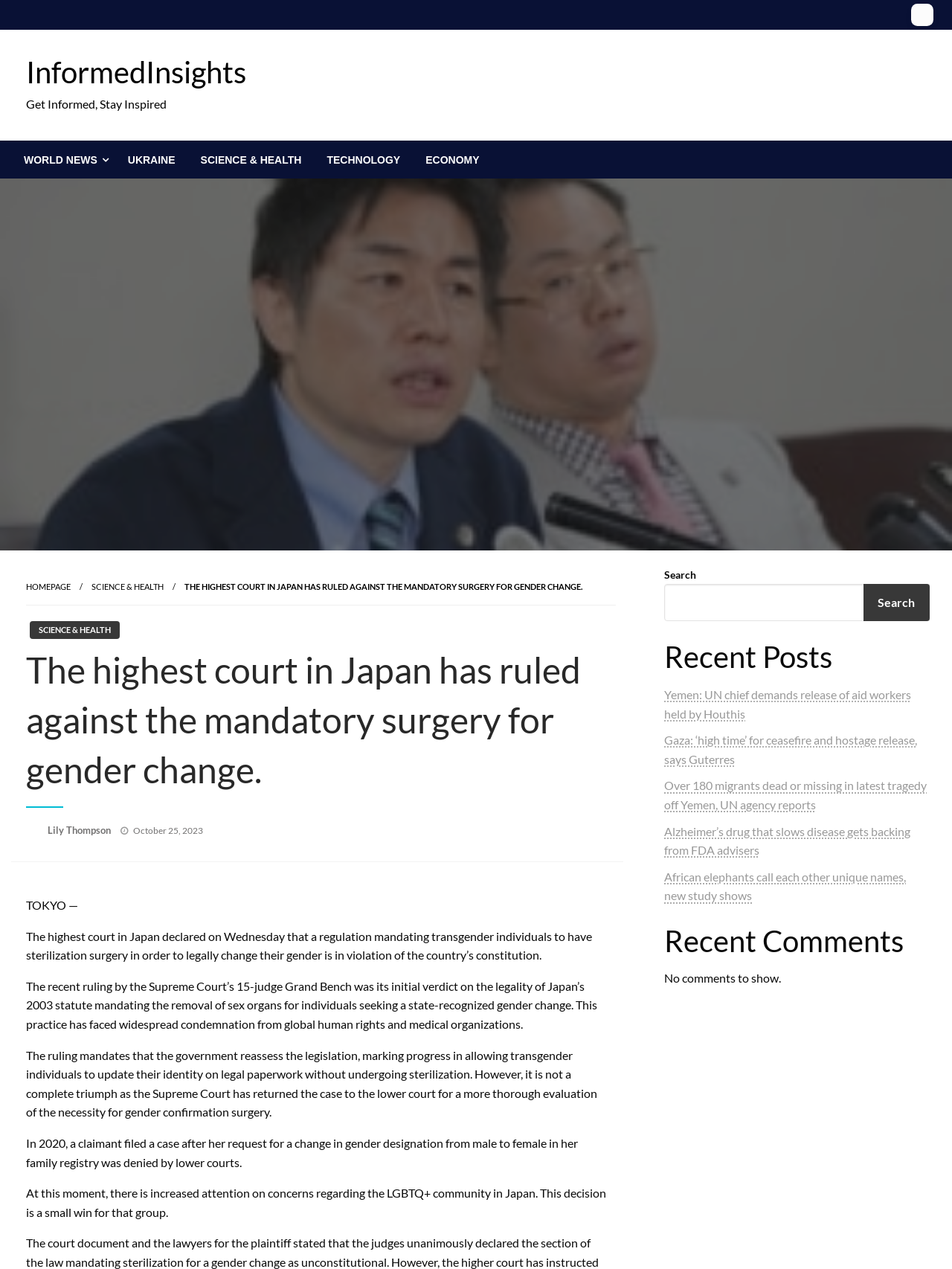What is the date of the article?
Provide a detailed and well-explained answer to the question.

The date of the article can be found by looking at the link element with the text 'October 25, 2023', which is located below the heading of the article and is marked as a time element.